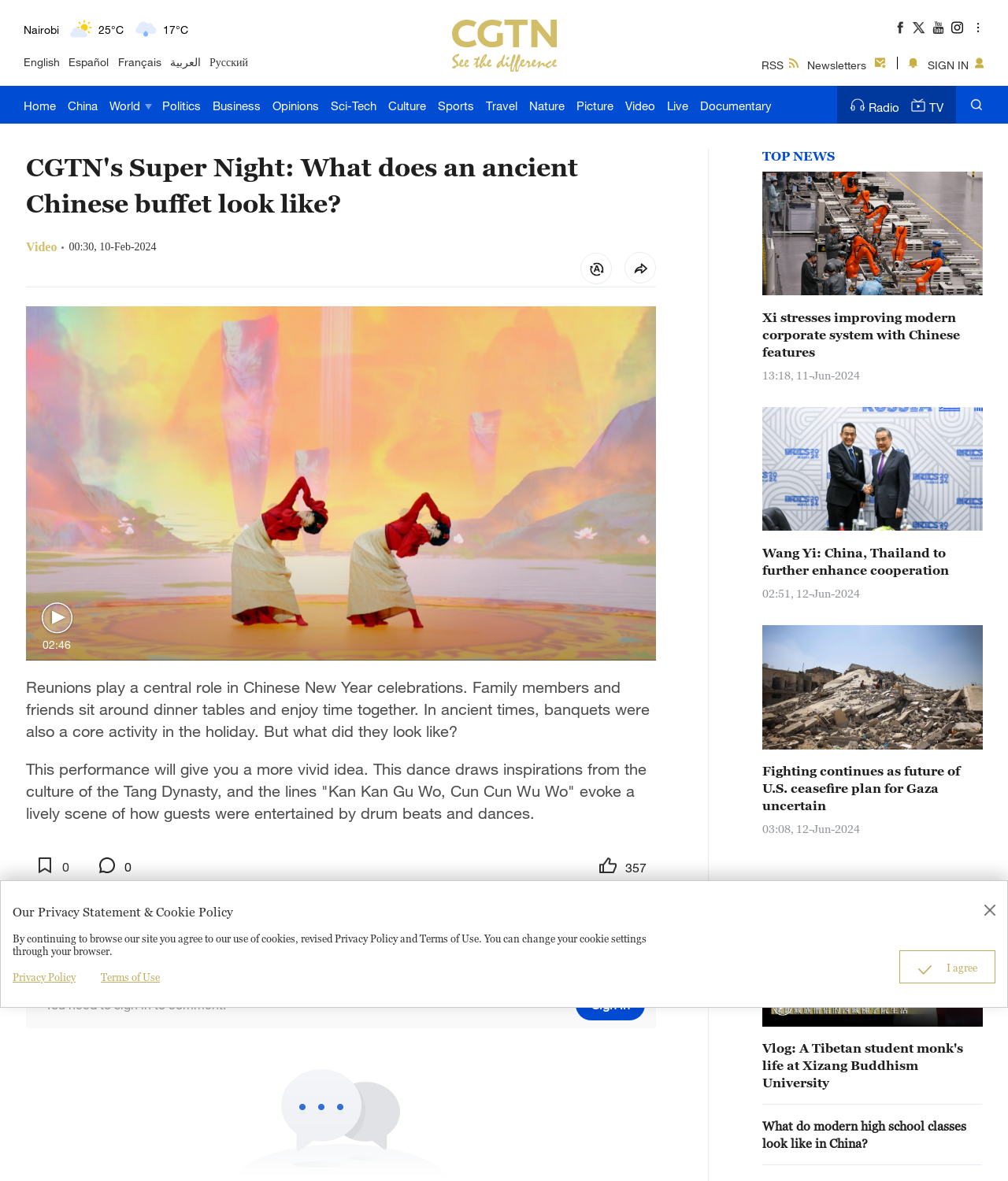Give a concise answer of one word or phrase to the question: 
What is the current weather in New York?

Moderate rain